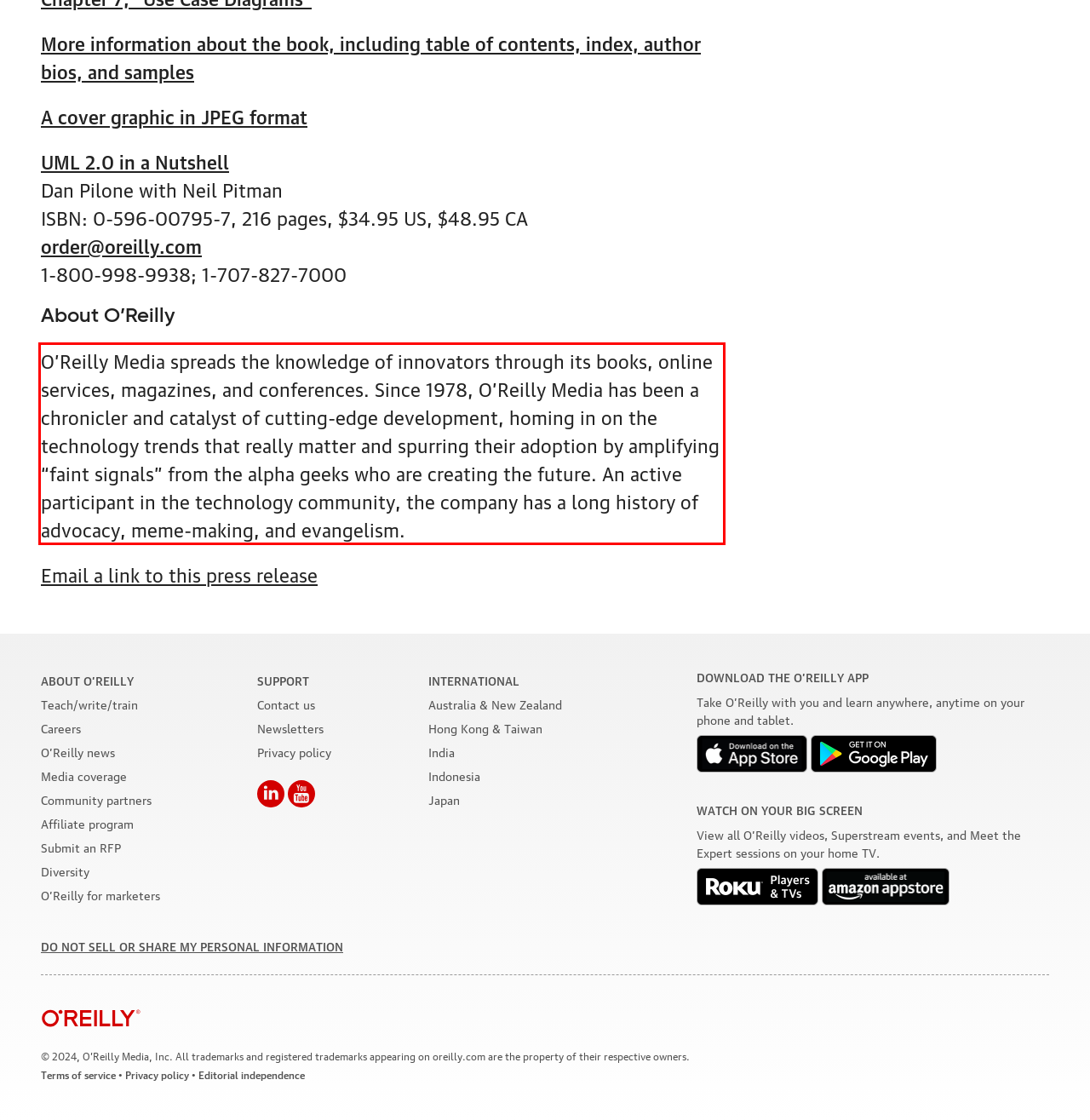Given a screenshot of a webpage with a red bounding box, extract the text content from the UI element inside the red bounding box.

O’Reilly Media spreads the knowledge of innovators through its books, online services, magazines, and conferences. Since 1978, O’Reilly Media has been a chronicler and catalyst of cutting-edge development, homing in on the technology trends that really matter and spurring their adoption by amplifying “faint signals” from the alpha geeks who are creating the future. An active participant in the technology community, the company has a long history of advocacy, meme-making, and evangelism.